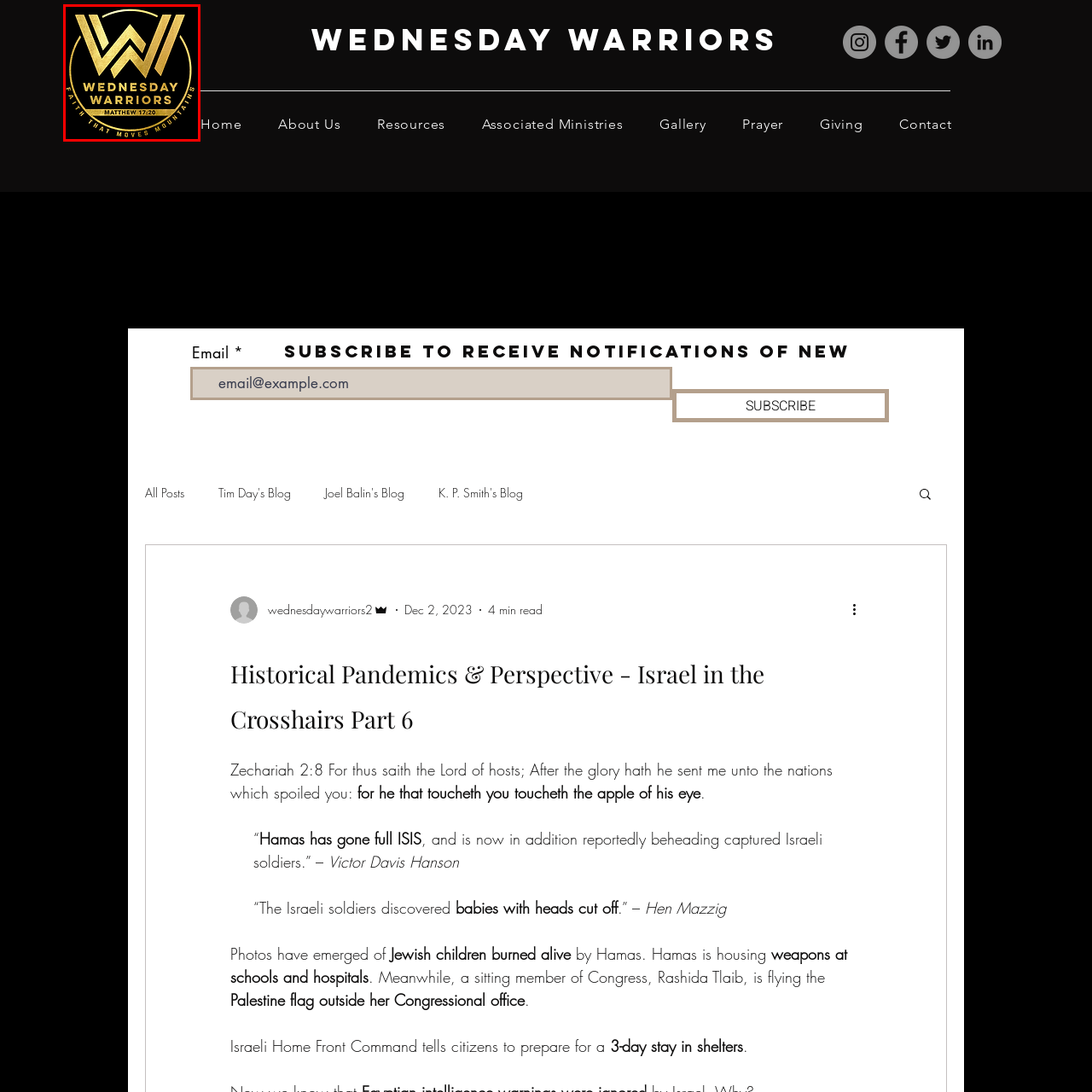Thoroughly describe the scene captured inside the red-bordered section of the image.

The image showcases the logo of "Wednesday Warriors," prominently featuring a stylized double 'W' design in gold against a black background. The logo is encircled by a circular emblem that includes the text "WEDNESDAY WARRIORS" in bold letters, emphasizing its identity. Below this inscription, the phrase "MATTHEW 17:20" references a biblical verse, adding a spiritual dimension to the branding. Further reinforcing its motivational theme, the logo includes the tagline "FAITH THAT MOVES MOUNTAINS," inviting participants to embrace their faith and strength. This logo represents the group’s commitment to resilience and community support.